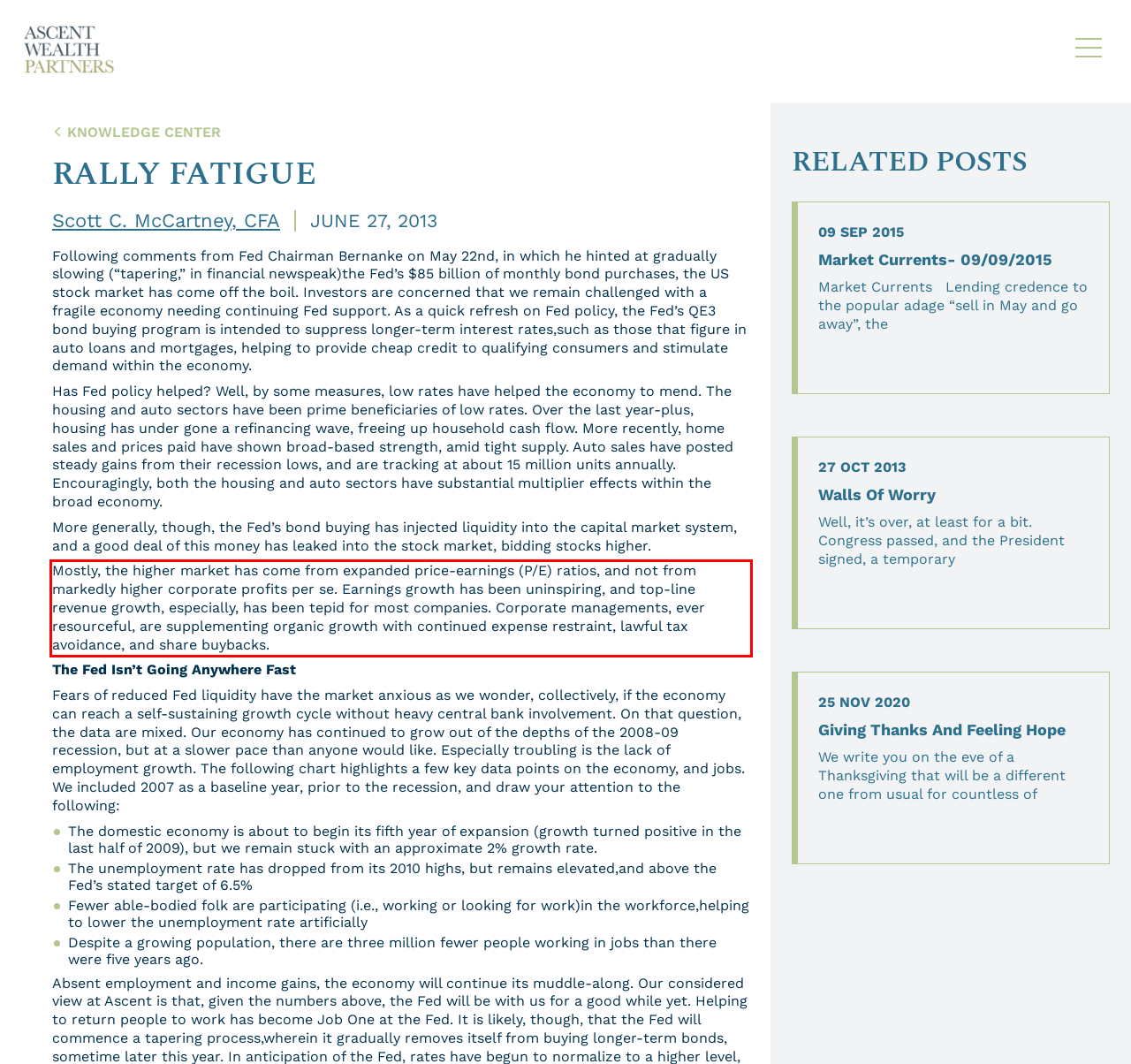Using the provided webpage screenshot, identify and read the text within the red rectangle bounding box.

Mostly, the higher market has come from expanded price-earnings (P/E) ratios, and not from markedly higher corporate profits per se. Earnings growth has been uninspiring, and top-line revenue growth, especially, has been tepid for most companies. Corporate managements, ever resourceful, are supplementing organic growth with continued expense restraint, lawful tax avoidance, and share buybacks.